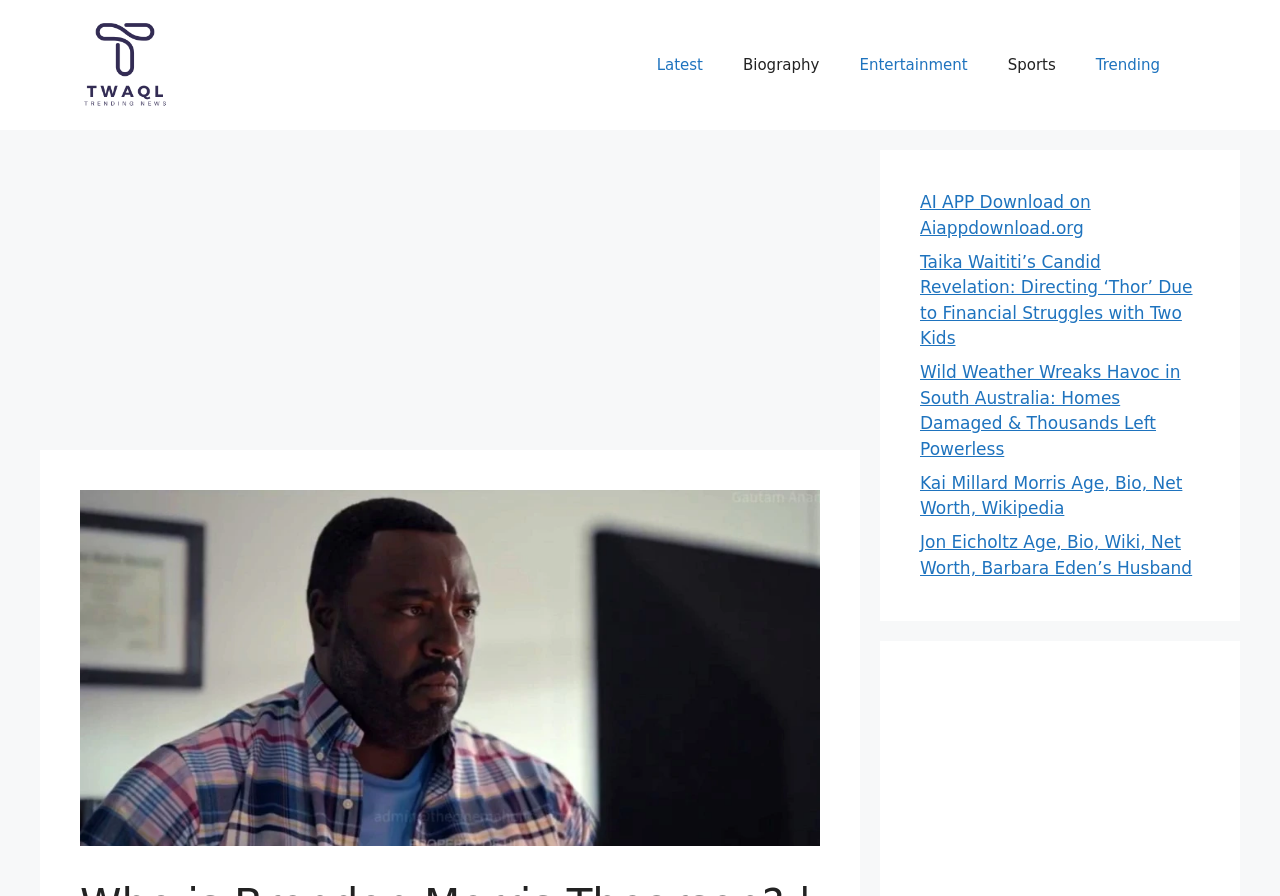Determine the coordinates of the bounding box for the clickable area needed to execute this instruction: "Download the AI APP".

[0.719, 0.214, 0.852, 0.265]